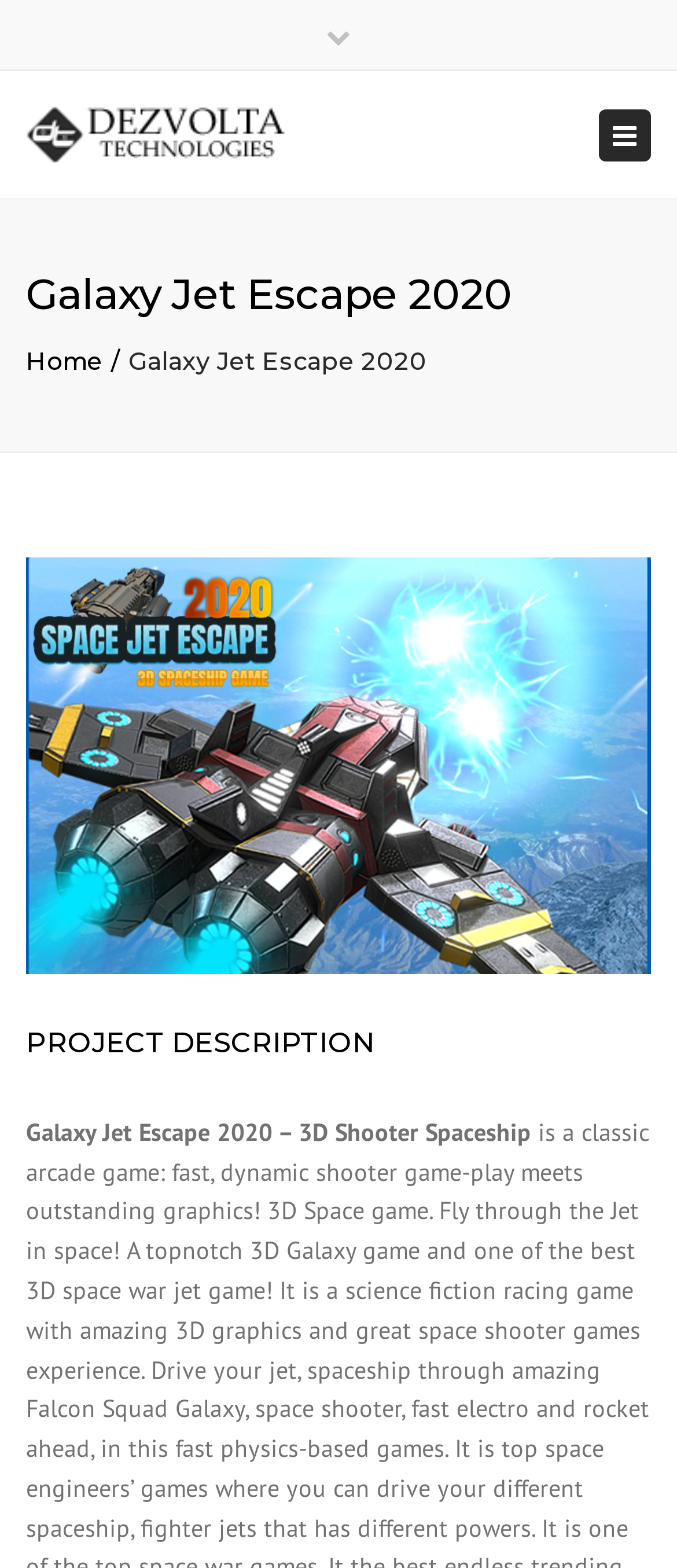How many navigation links are there in the top bar? Examine the screenshot and reply using just one word or a brief phrase.

3